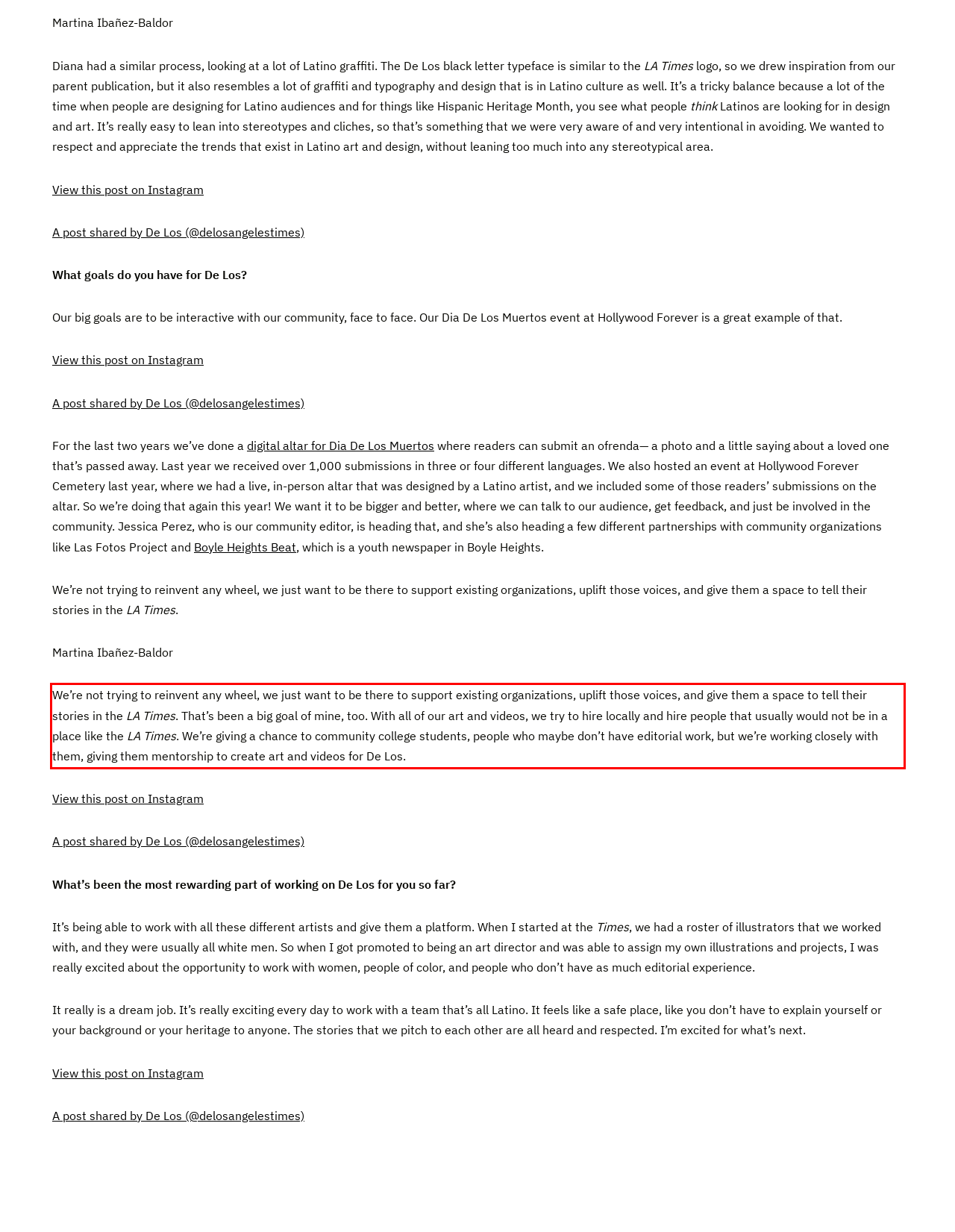Given a screenshot of a webpage with a red bounding box, extract the text content from the UI element inside the red bounding box.

We’re not trying to reinvent any wheel, we just want to be there to support existing organizations, uplift those voices, and give them a space to tell their stories in the LA Times. That’s been a big goal of mine, too. With all of our art and videos, we try to hire locally and hire people that usually would not be in a place like the LA Times. We’re giving a chance to community college students, people who maybe don’t have editorial work, but we’re working closely with them, giving them mentorship to create art and videos for De Los.